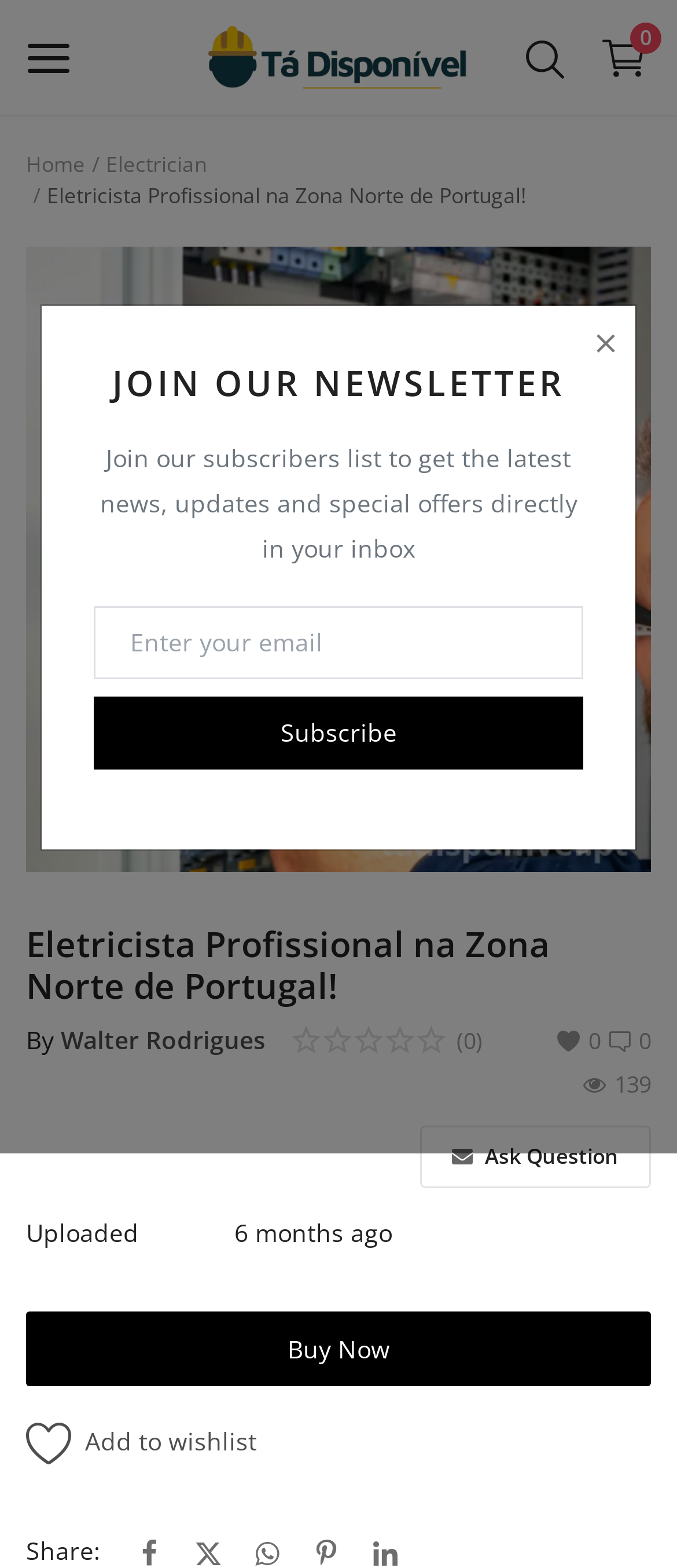Can you specify the bounding box coordinates of the area that needs to be clicked to fulfill the following instruction: "Subscribe to the newsletter"?

[0.138, 0.444, 0.862, 0.49]